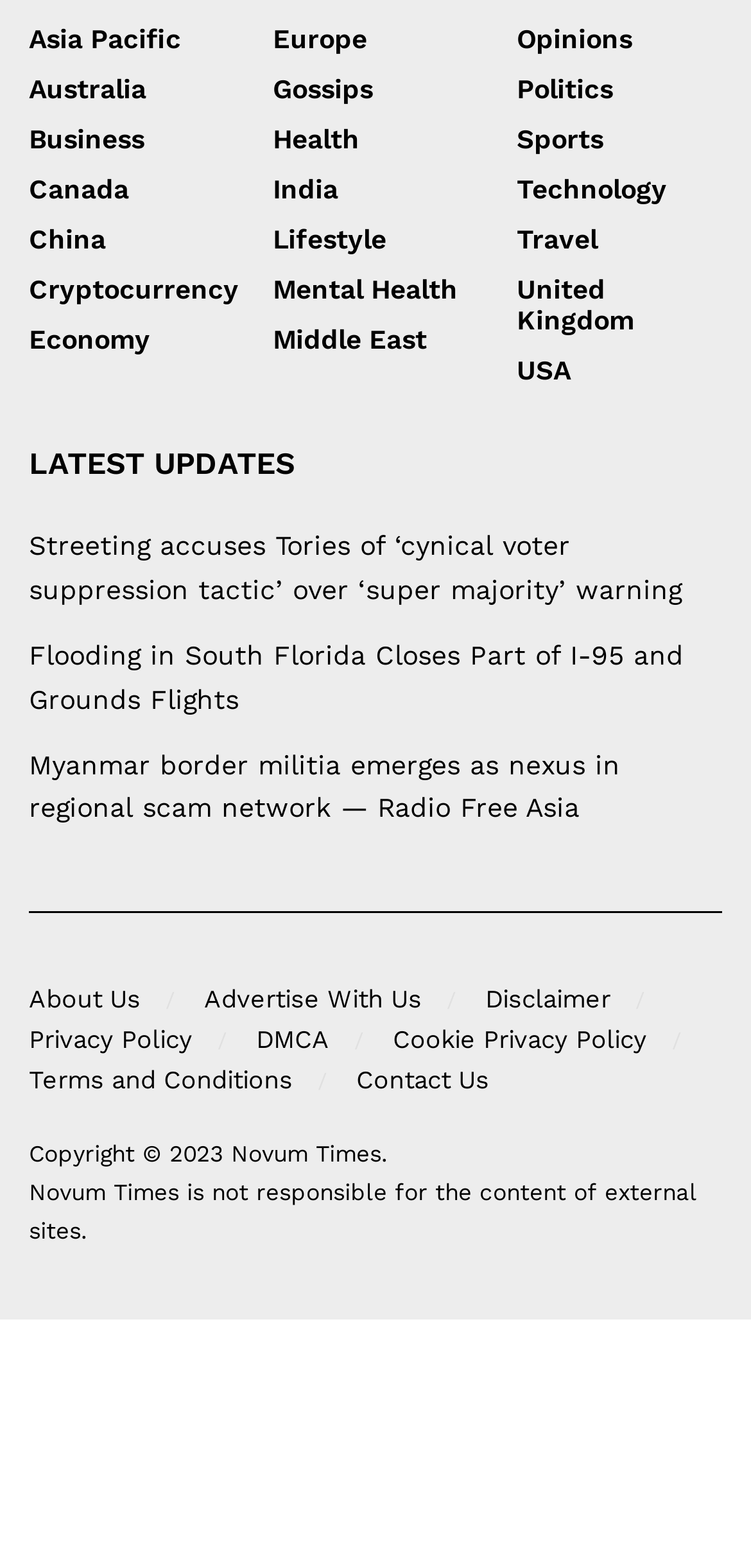What type of content is available on this website?
Carefully analyze the image and provide a thorough answer to the question.

I inferred this by looking at the various links on the webpage, which all appear to be news articles or related to news topics. The 'LATEST UPDATES' heading also suggests that the website is focused on providing up-to-date news content.